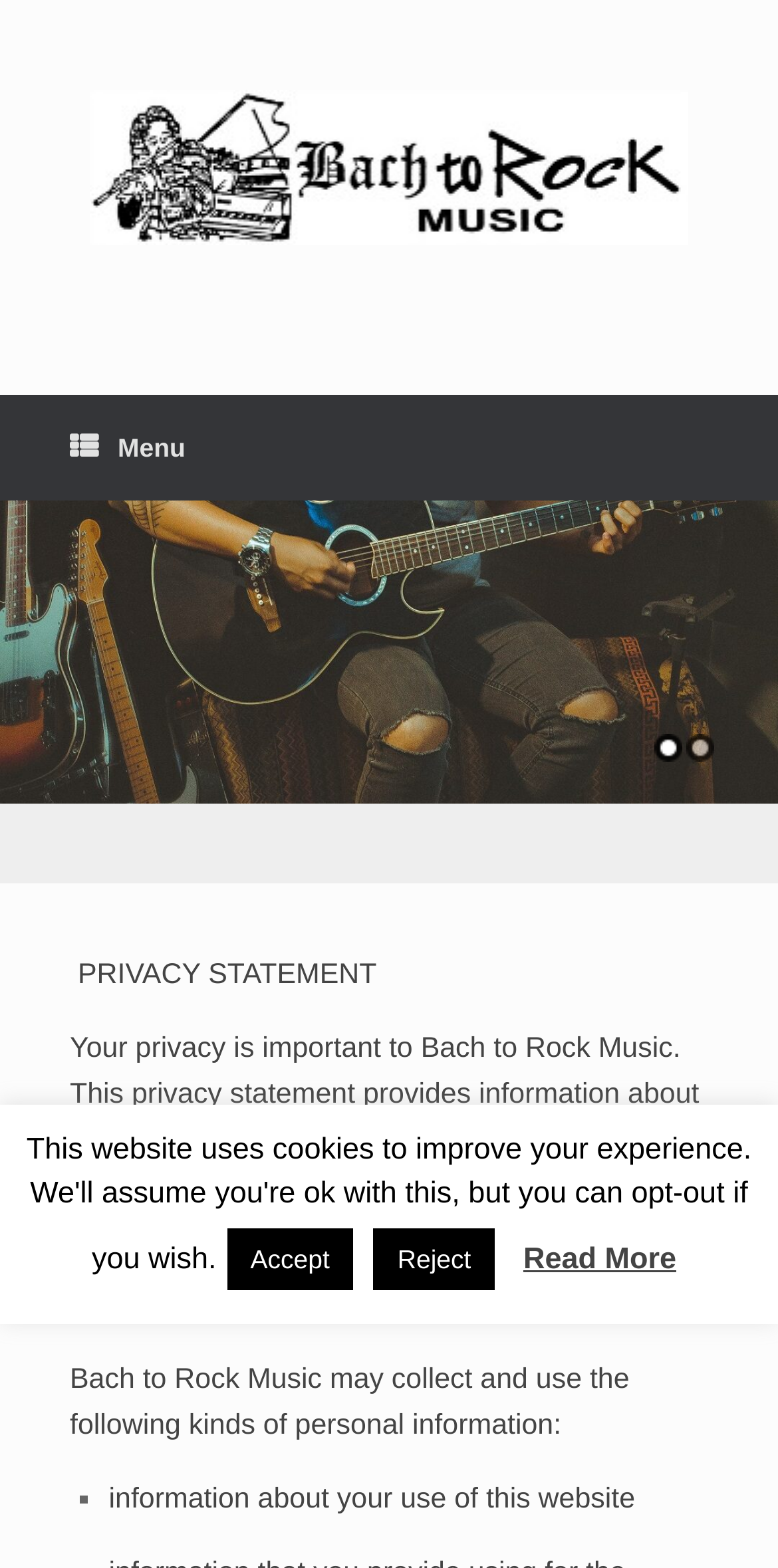Give a short answer using one word or phrase for the question:
What is the logo of Bach to Rock Music?

Bach to Rock Music Logo